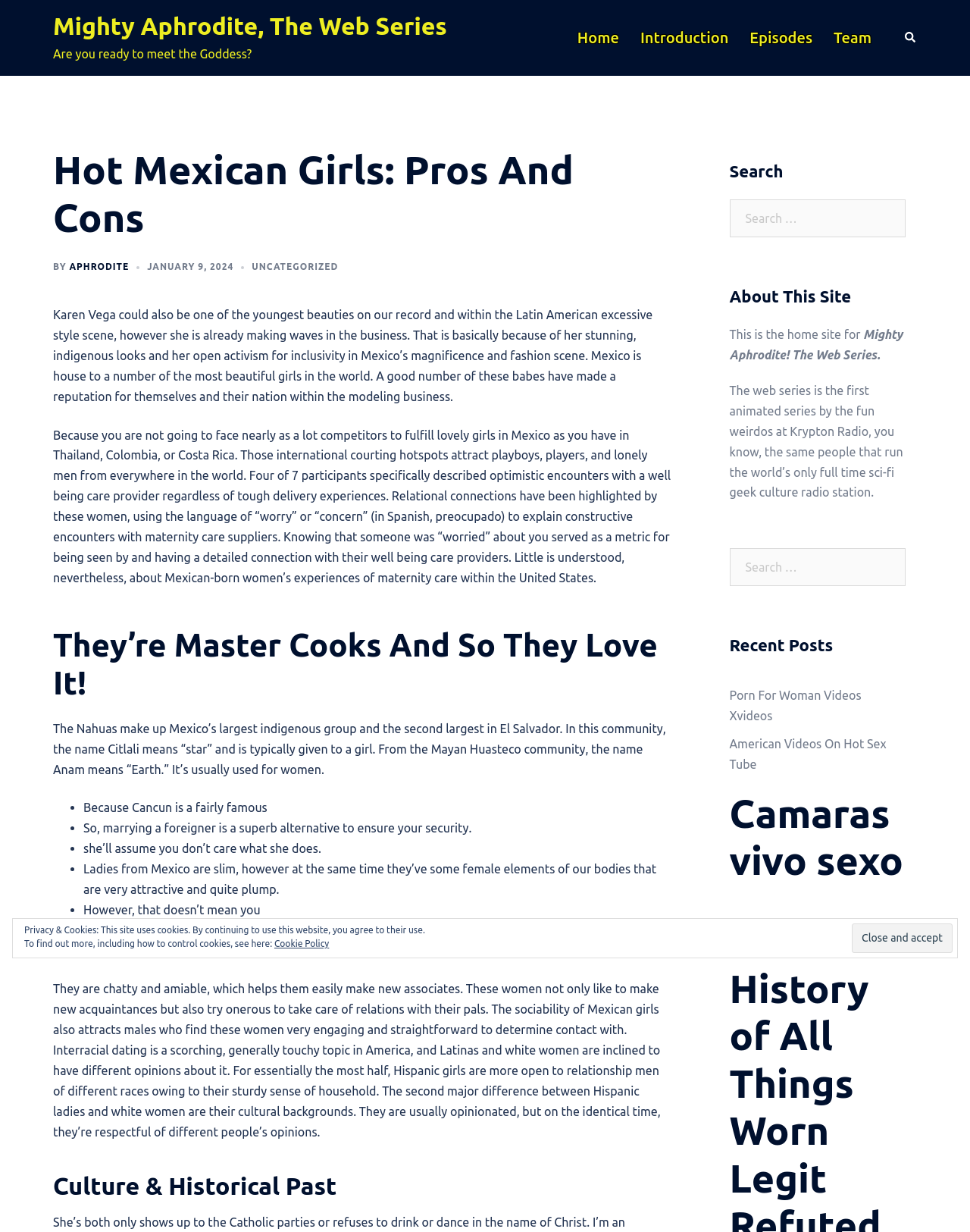Please indicate the bounding box coordinates of the element's region to be clicked to achieve the instruction: "Check the 'Recent Posts'". Provide the coordinates as four float numbers between 0 and 1, i.e., [left, top, right, bottom].

[0.752, 0.516, 0.934, 0.547]